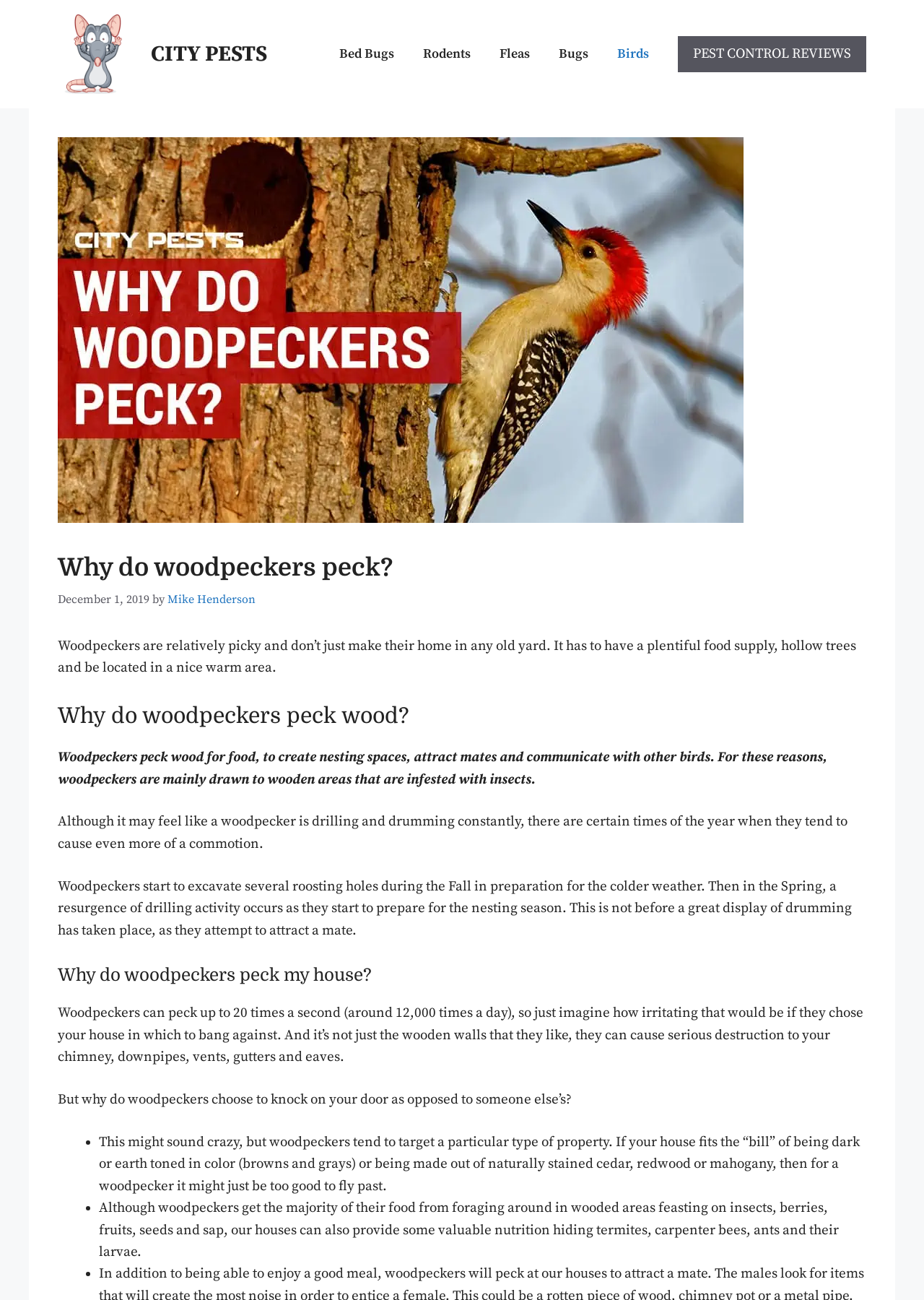Provide the text content of the webpage's main heading.

Why do woodpeckers peck?